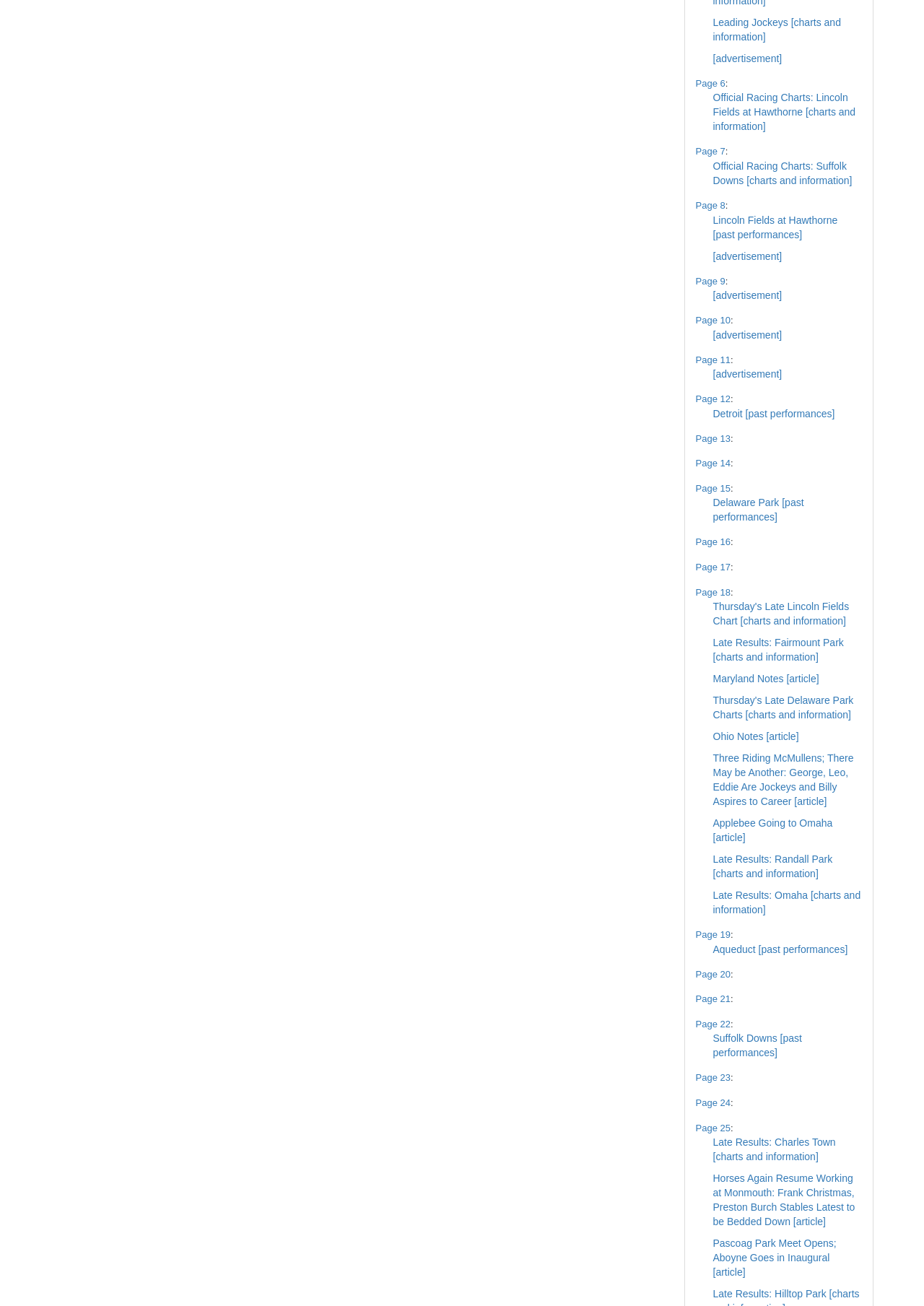Given the description "Aqueduct [past performances]", provide the bounding box coordinates of the corresponding UI element.

[0.771, 0.722, 0.917, 0.731]